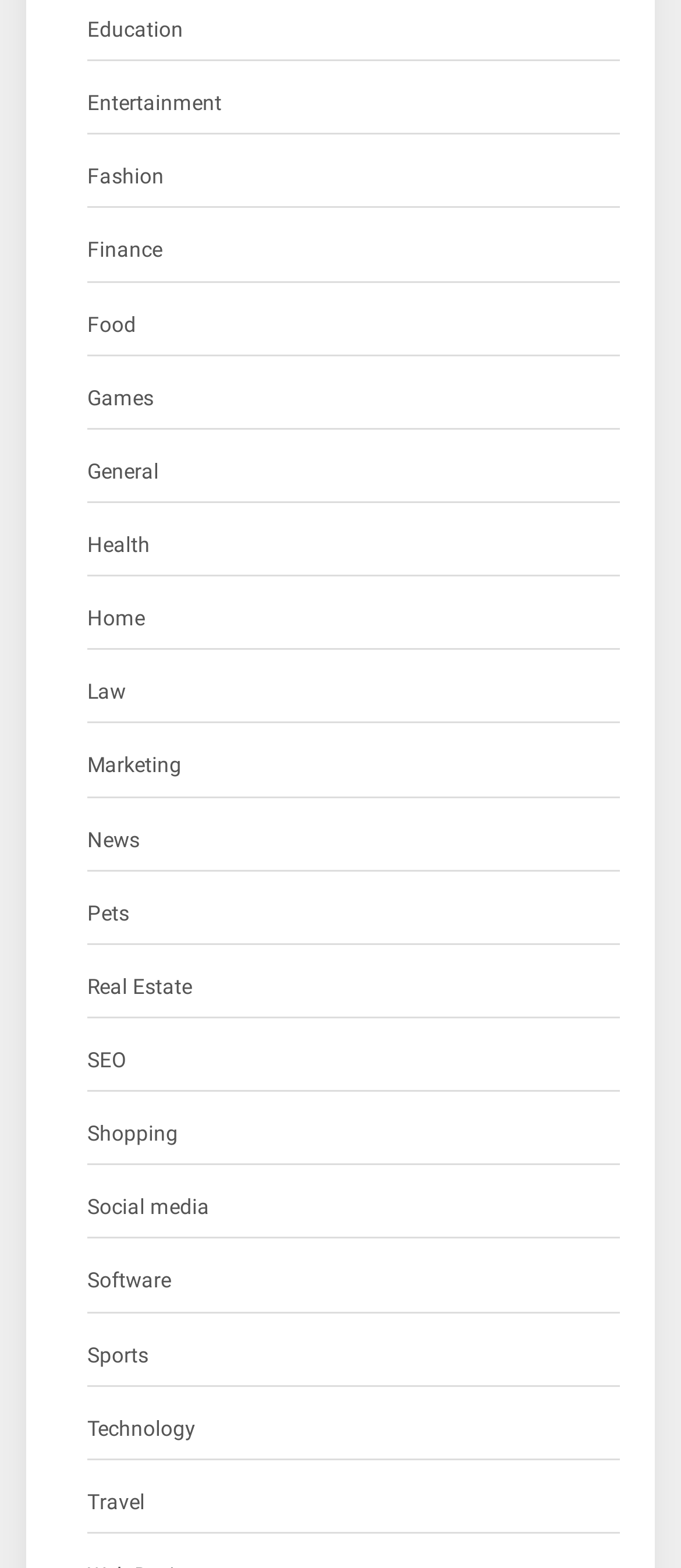Find the UI element described as: "Real Estate" and predict its bounding box coordinates. Ensure the coordinates are four float numbers between 0 and 1, [left, top, right, bottom].

[0.128, 0.618, 0.282, 0.642]